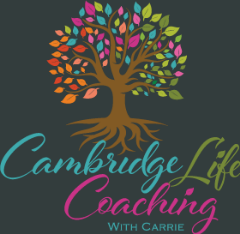What do the multi-colored leaves represent?
Please provide a single word or phrase in response based on the screenshot.

diversity and positivity